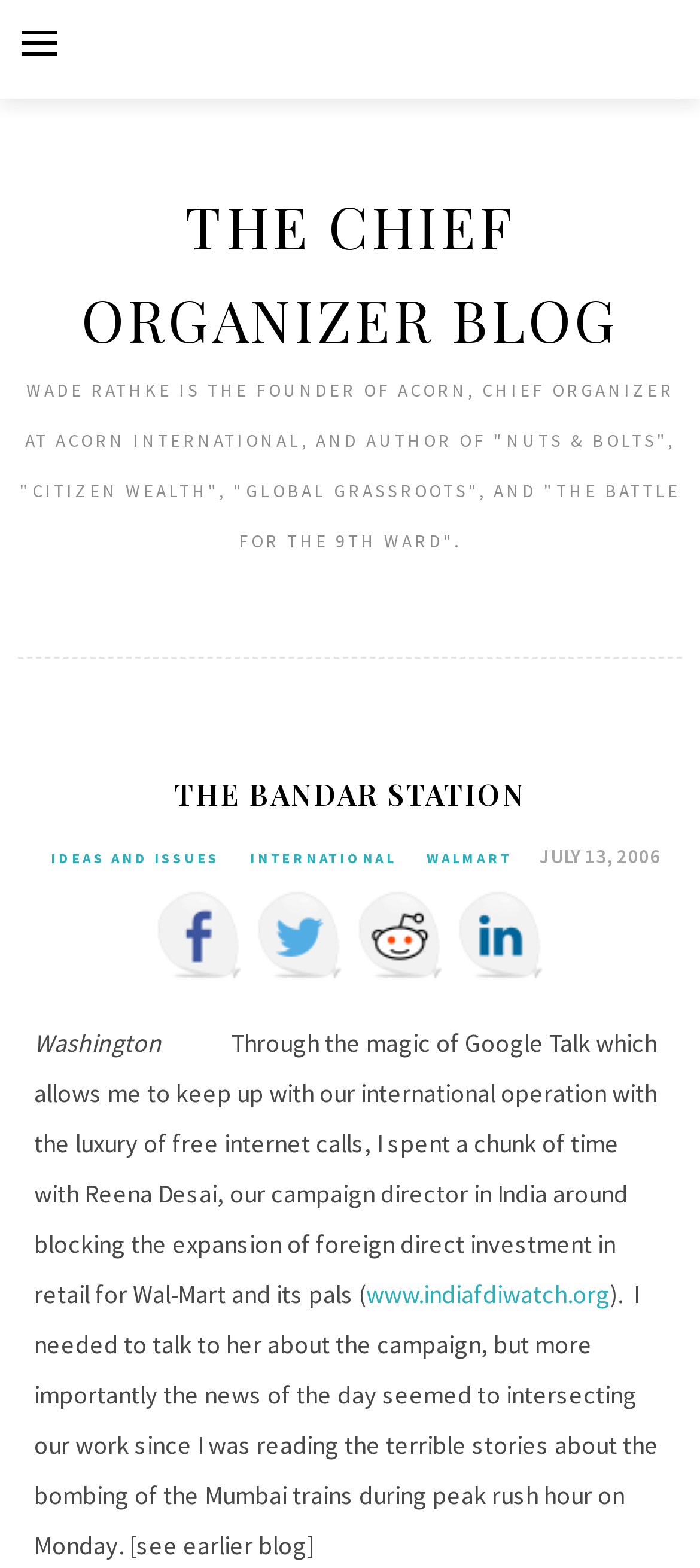What is the name of the blog?
Using the image, respond with a single word or phrase.

The Chief Organizer Blog